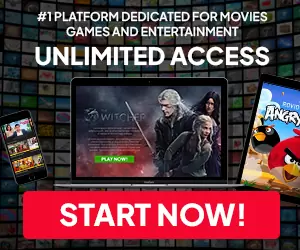Based on the visual content of the image, answer the question thoroughly: What devices are supported by the platform?

The advertisement features visuals of a laptop, tablet, and smartphone surrounding the central image, indicating that the platform is accessible across multiple devices, allowing users to access their entertainment content anywhere, anytime.